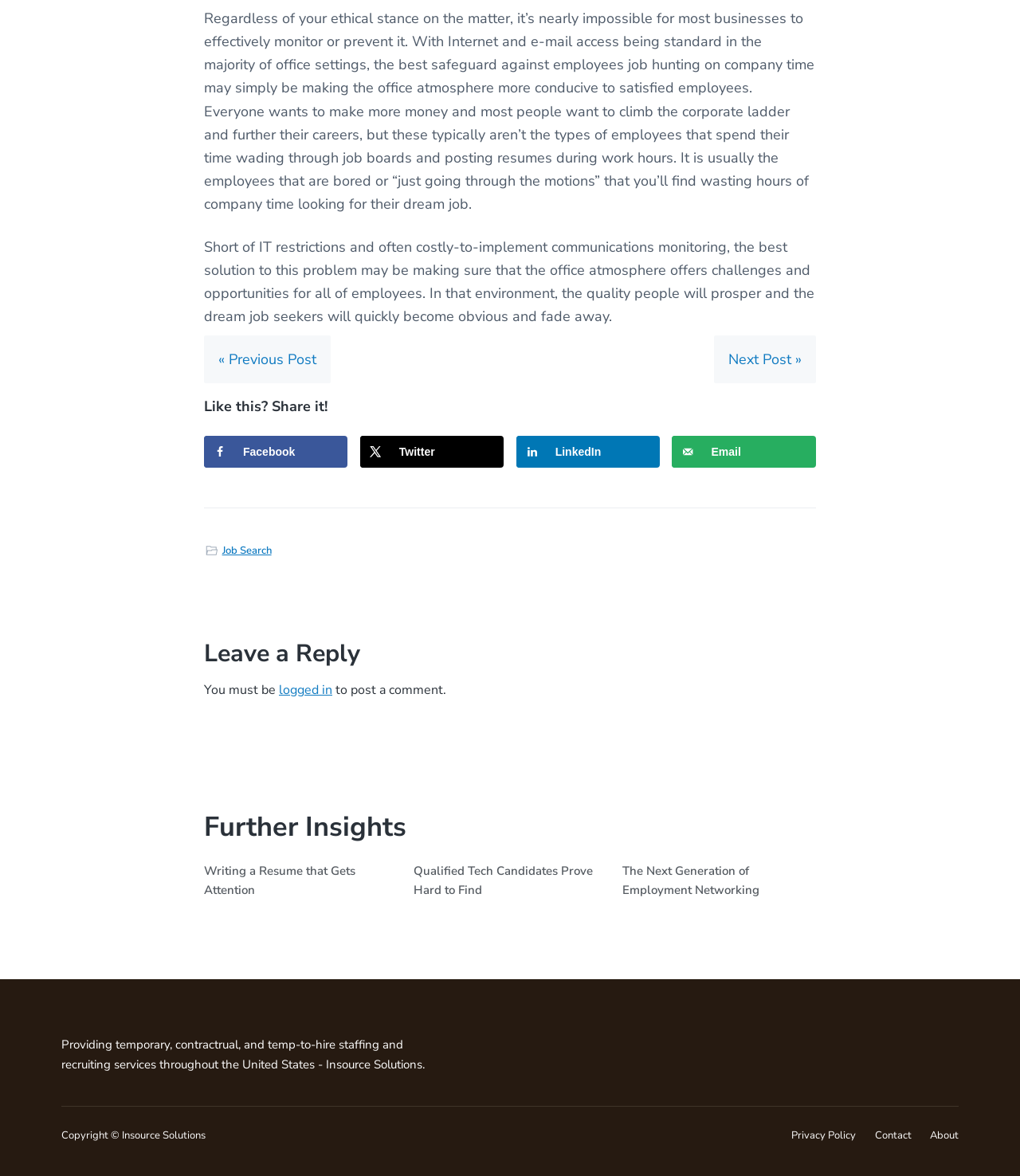Find the bounding box coordinates of the element's region that should be clicked in order to follow the given instruction: "Click on the 'Job Search' category". The coordinates should consist of four float numbers between 0 and 1, i.e., [left, top, right, bottom].

[0.218, 0.461, 0.266, 0.475]